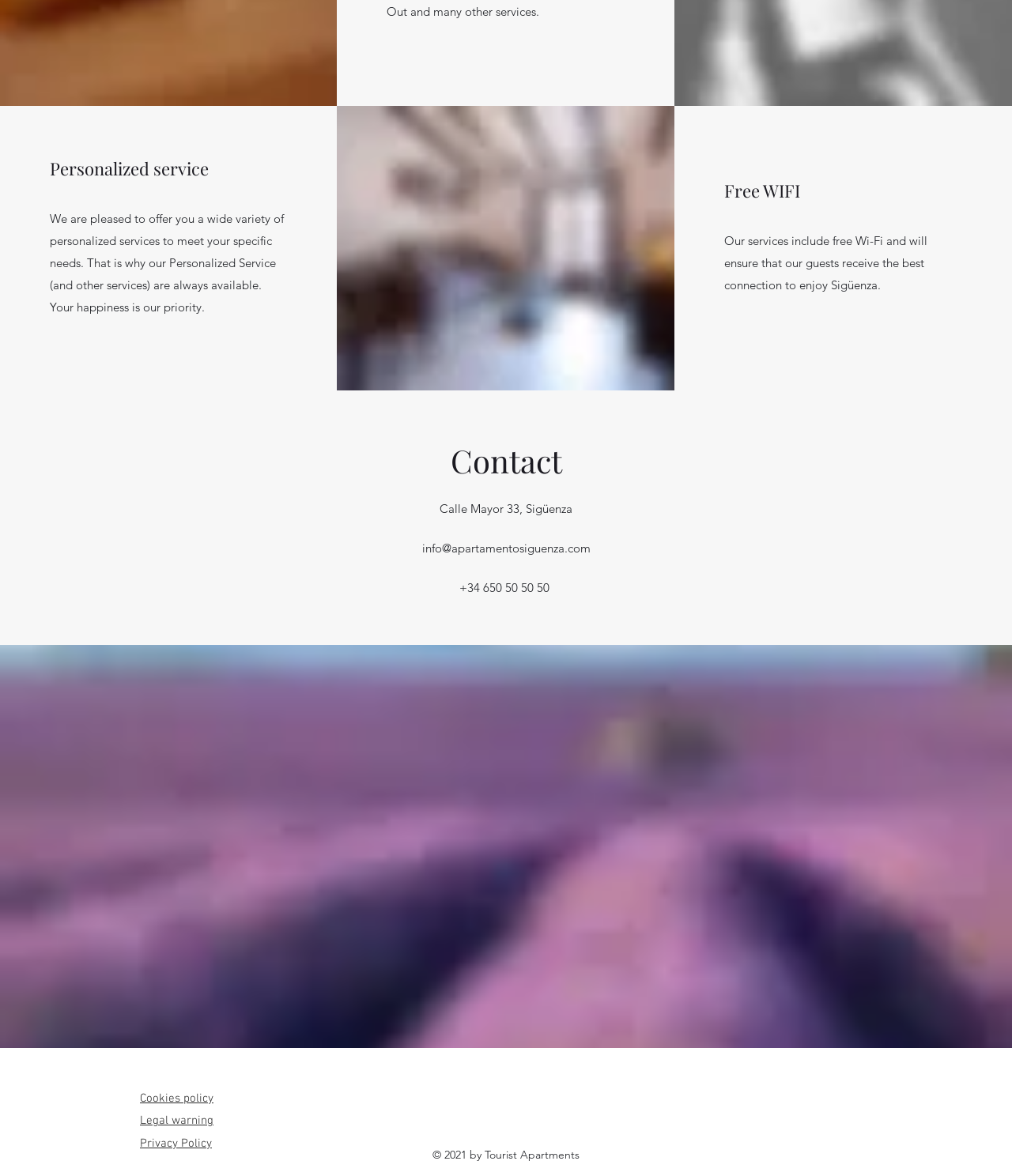What is the phone number to contact the apartments?
Refer to the image and give a detailed response to the question.

The answer can be found in the 'Contact' section of the webpage, where the phone number '+34 650 50 50 50' is provided.